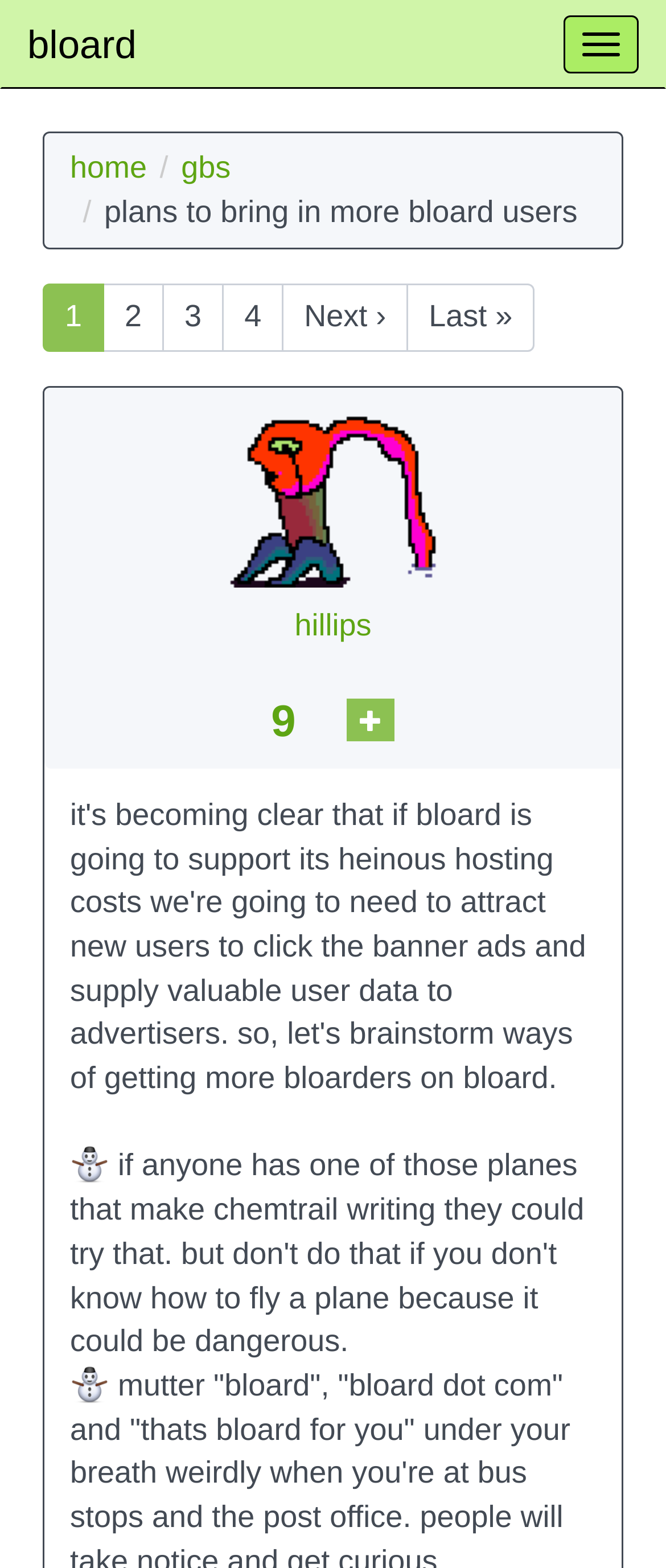Find the bounding box coordinates of the element to click in order to complete this instruction: "Toggle navigation". The bounding box coordinates must be four float numbers between 0 and 1, denoted as [left, top, right, bottom].

[0.846, 0.01, 0.959, 0.047]